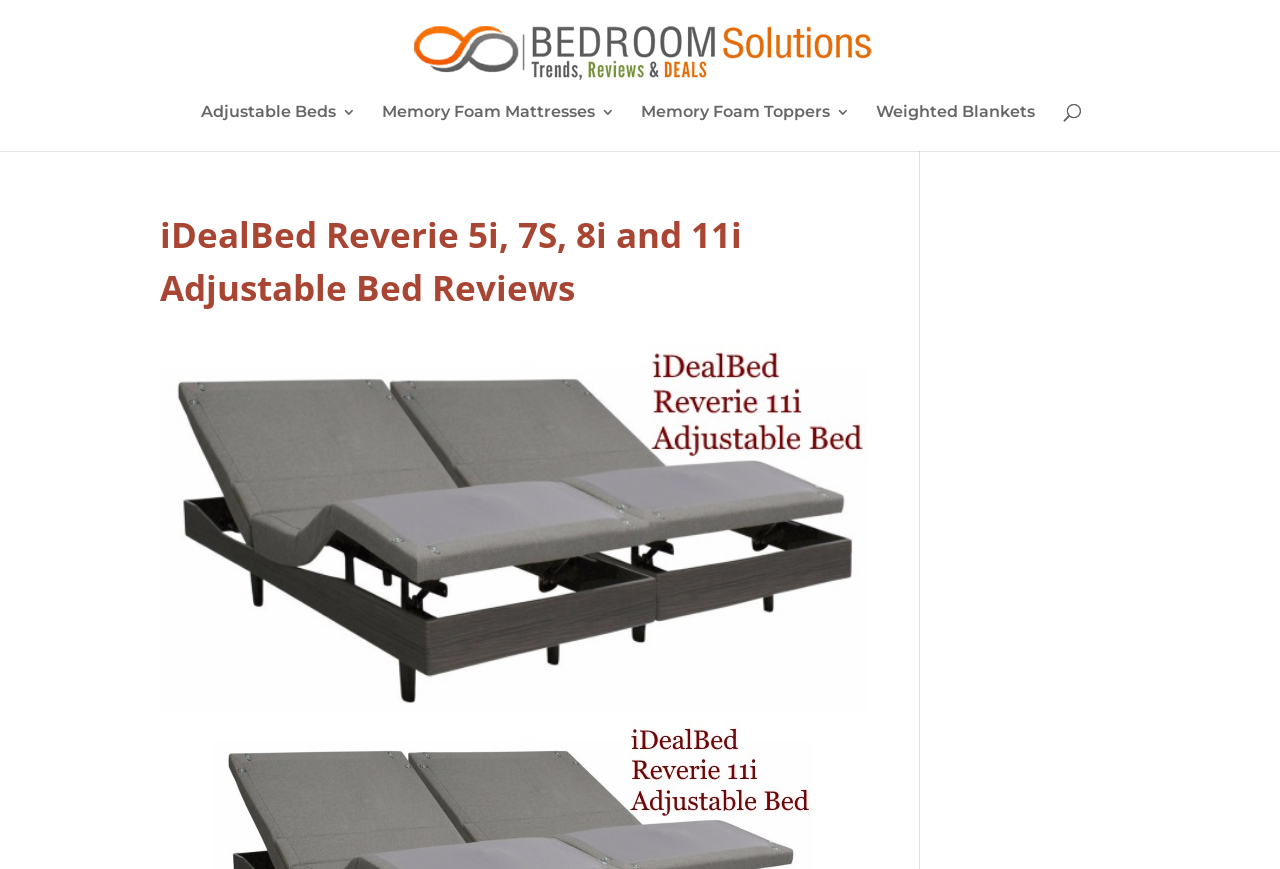What is the name of the company that manufactures iDealBed Reverie adjustable bases?
From the image, provide a succinct answer in one word or a short phrase.

Reverie